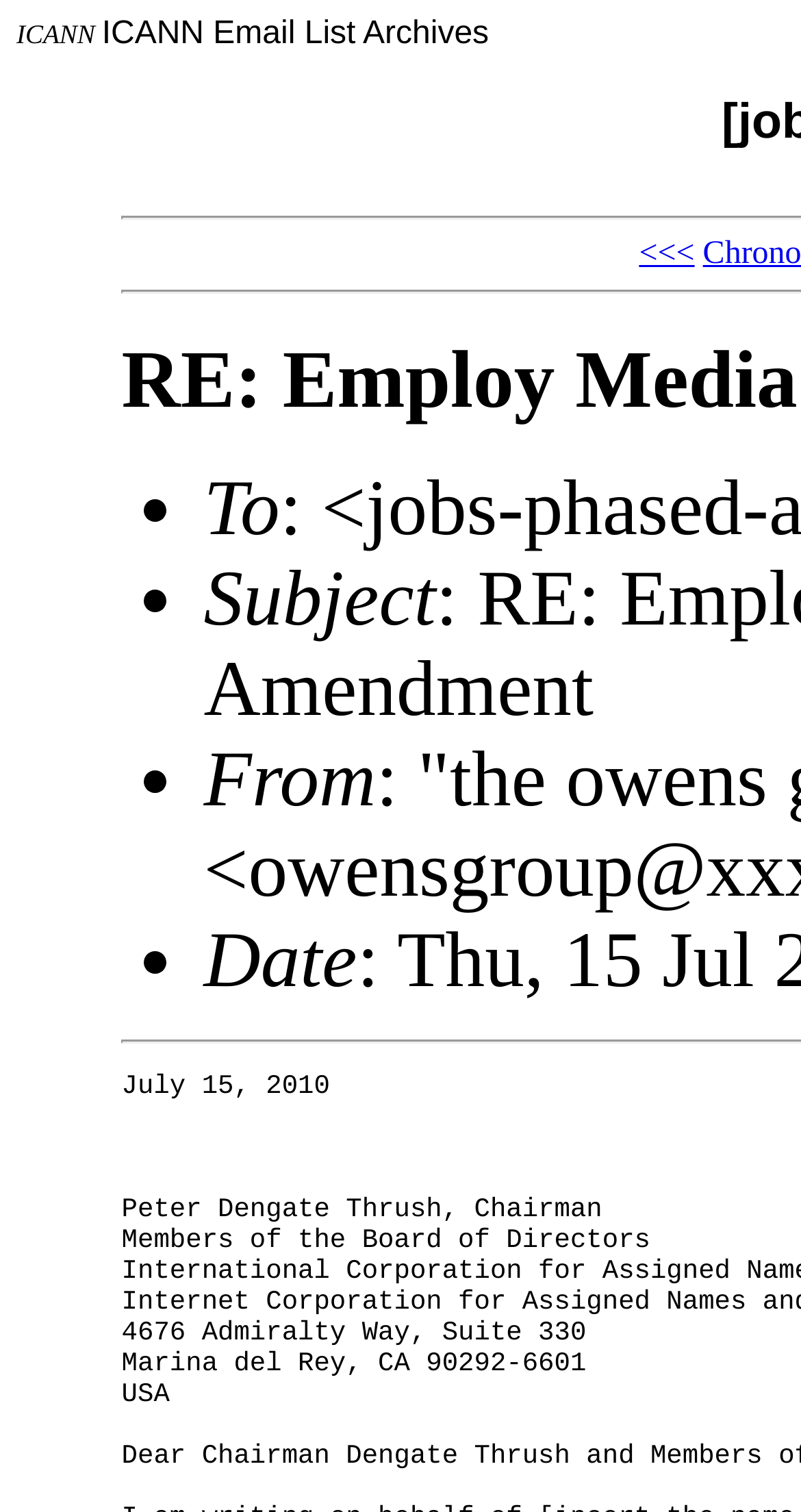Given the following UI element description: "<<<", find the bounding box coordinates in the webpage screenshot.

[0.798, 0.156, 0.867, 0.179]